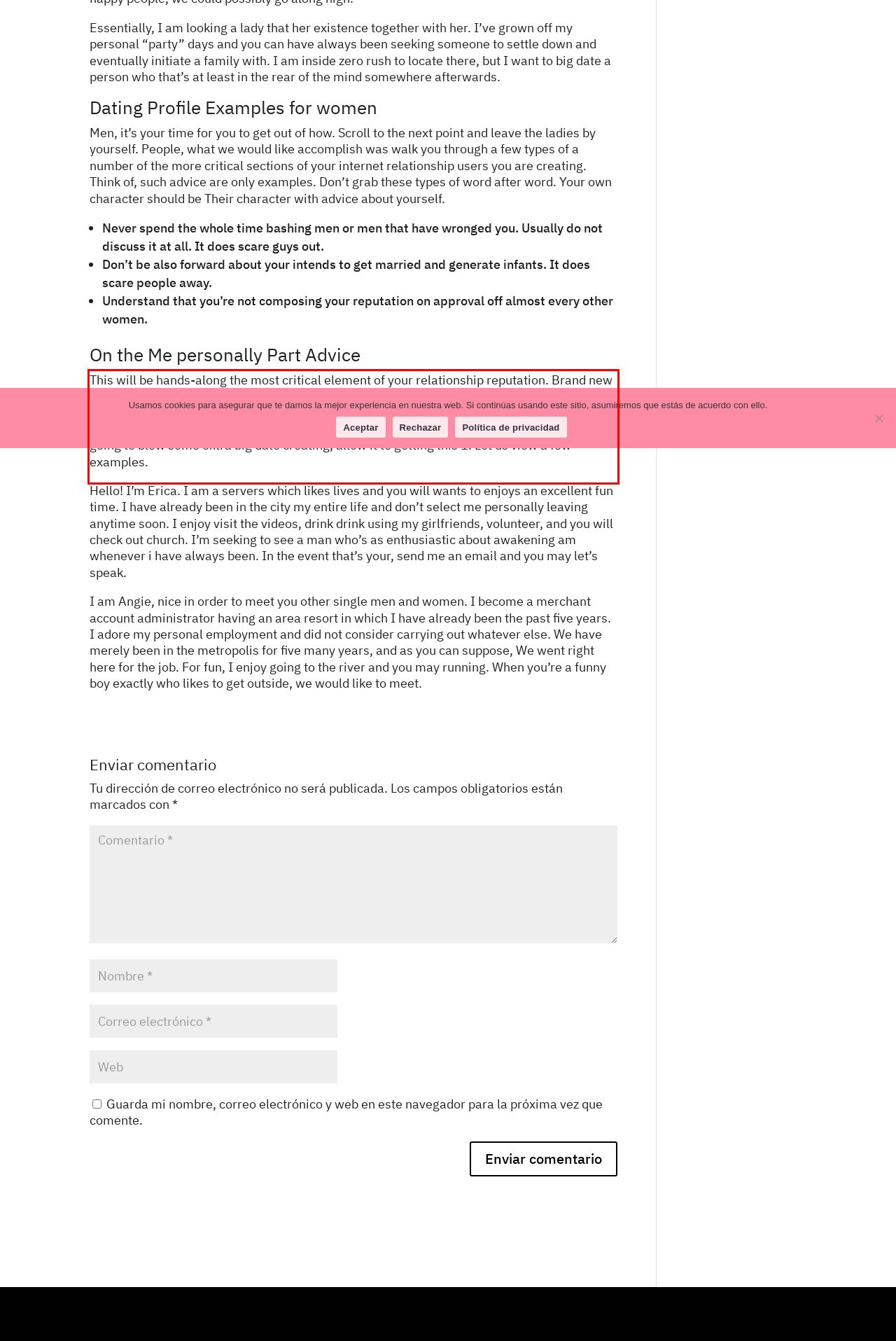Please use OCR to extract the text content from the red bounding box in the provided webpage screenshot.

This will be hands-along the most critical element of your relationship reputation. Brand new horny Top dating On Myself point will be your time and energy to introduce you to ultimately most other single men and women and we hope buy them interested adequate to give you a message or answer the phrase. If there’s an area of your own relationships profile you’re going to blow some extra big date creating, allow it to getting this 1. Let us view a few examples.